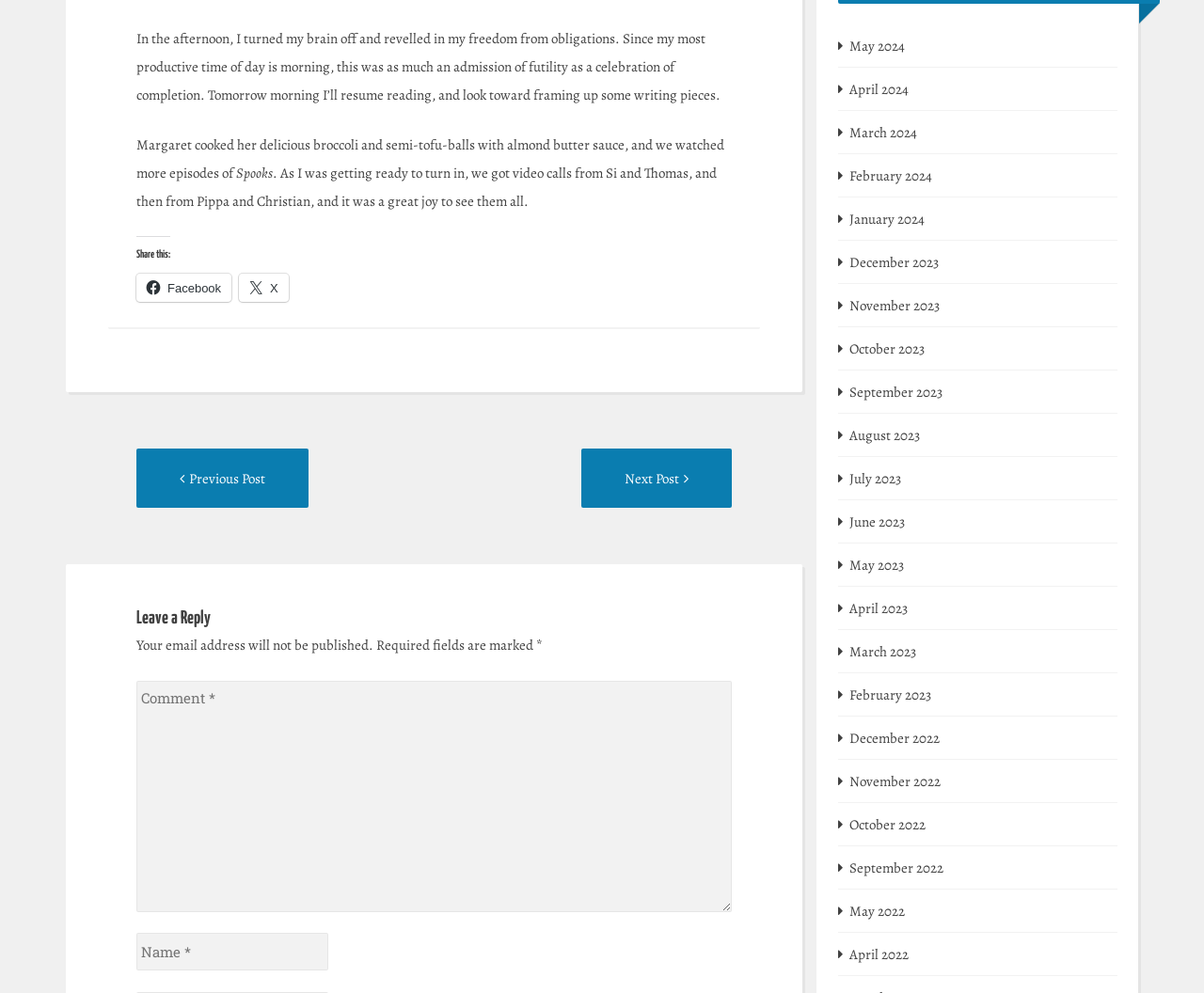Provide a one-word or short-phrase response to the question:
What is required to leave a reply?

name and comment